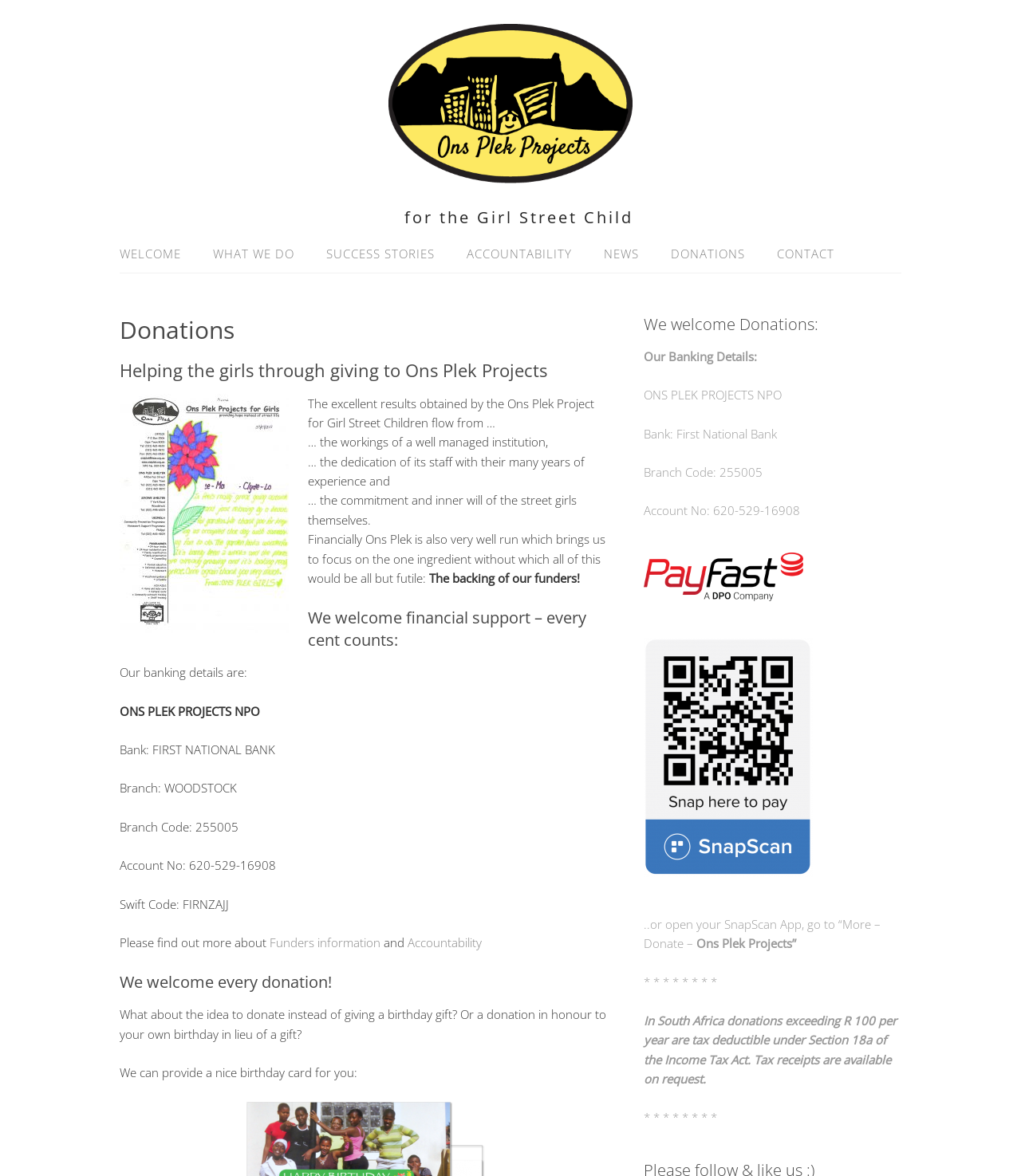Refer to the image and provide a thorough answer to this question:
How can one donate to the organization?

The webpage provides the banking details of the organization, including the account number and branch code, which can be used to make a donation. Additionally, there are links to online platforms such as Payfast and SnapScan which can also be used to make a donation.